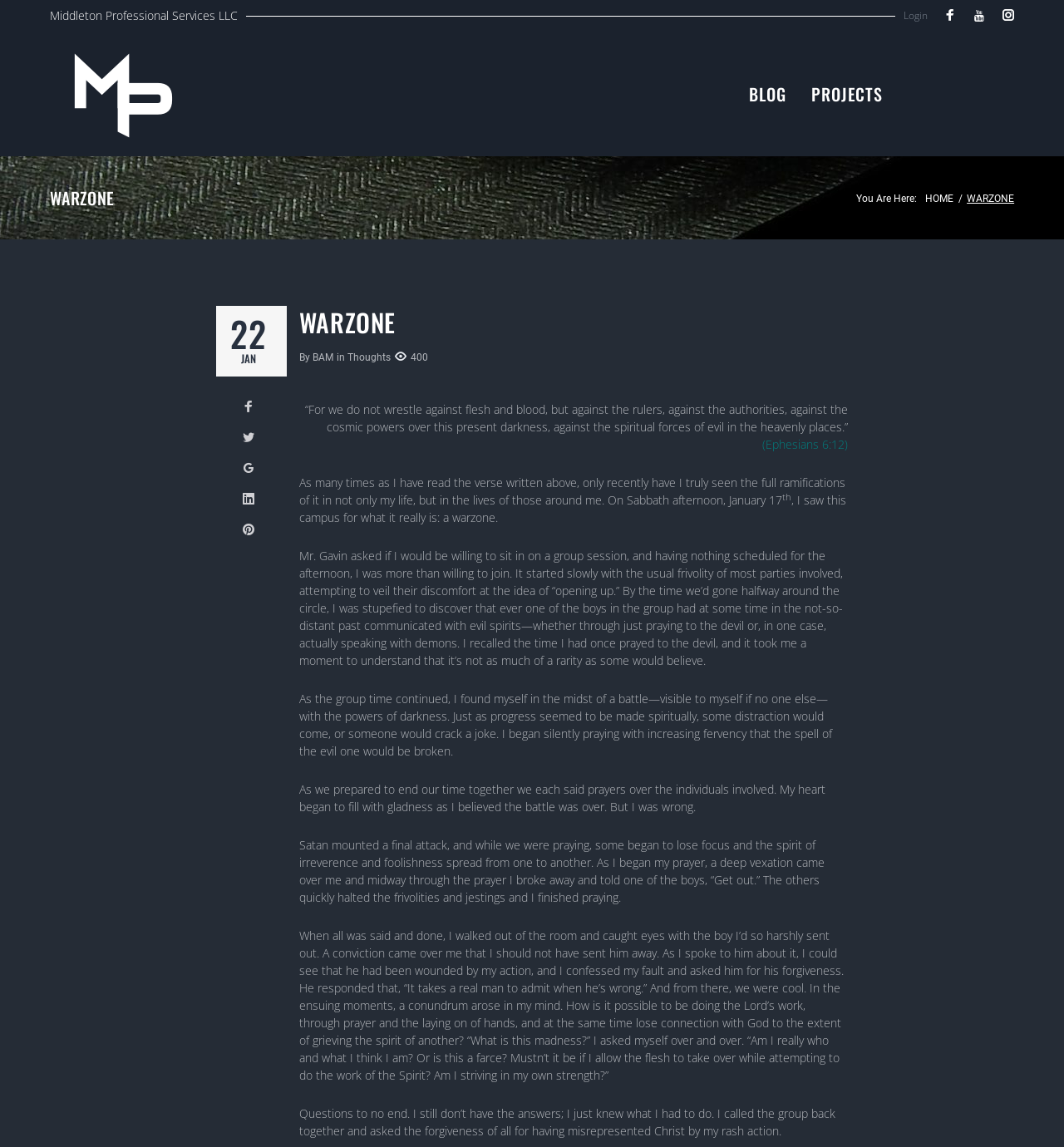Could you specify the bounding box coordinates for the clickable section to complete the following instruction: "Click on Login"?

[0.842, 0.007, 0.88, 0.019]